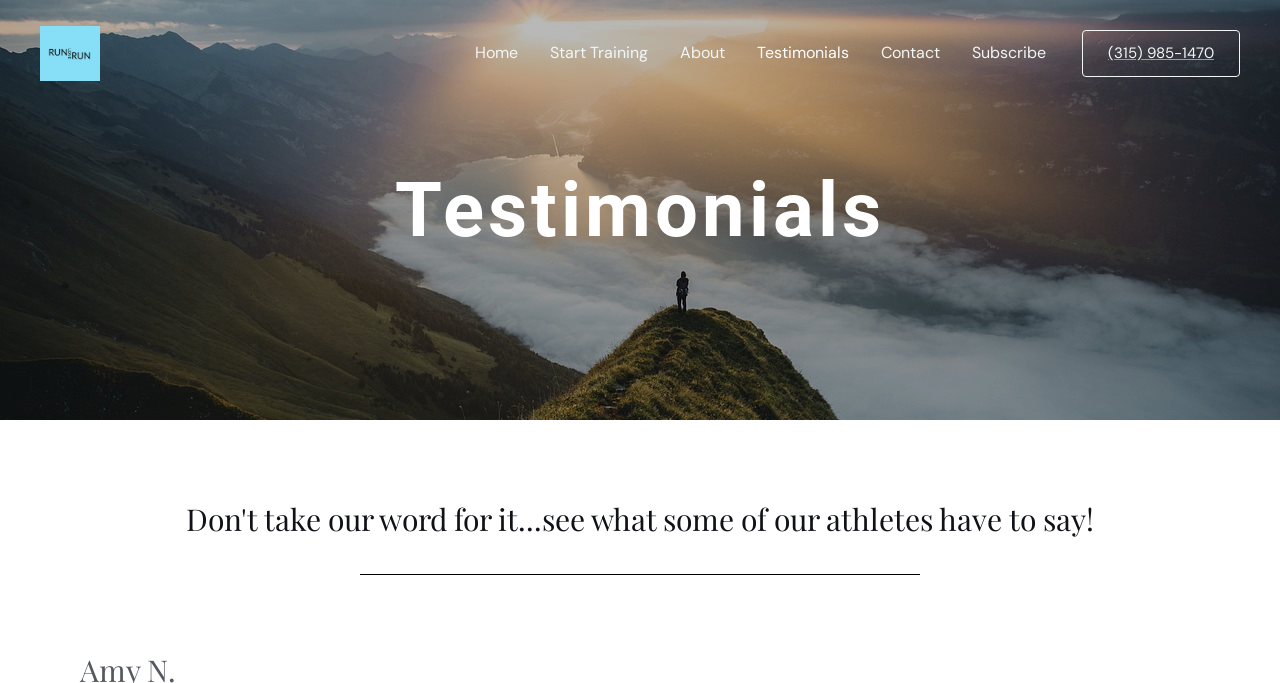Describe all the significant parts and information present on the webpage.

The webpage is titled "Testimonials – RunLoveRun" and features a prominent link to the website's homepage, "RunLoveRun", at the top left corner. Below this, a navigation menu spans across the top of the page, containing links to various sections of the website, including "Home", "Start Training", "About", "Testimonials", "Contact", and "Subscribe". 

On the right side of the page, near the top, is a phone number link "(315) 985-1470". 

The main content of the page is divided into two sections. The first section is headed by a title "Testimonials" and is positioned near the top center of the page. The second section is headed by a subtitle "Don't take our word for it...see what some of our athletes have to say!" and is located below the first section, spanning across the majority of the page.